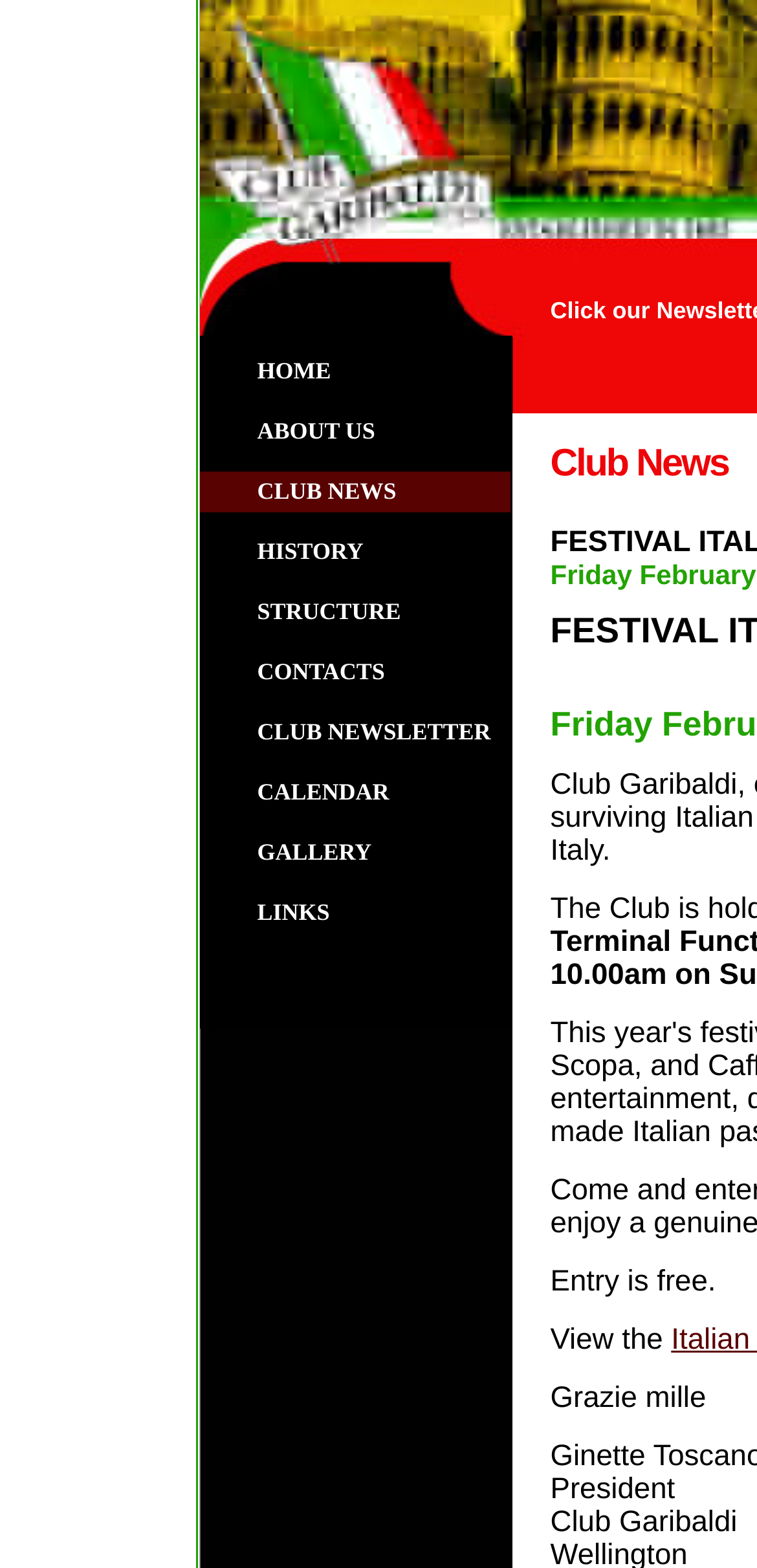Find the bounding box coordinates of the area that needs to be clicked in order to achieve the following instruction: "contact the club". The coordinates should be specified as four float numbers between 0 and 1, i.e., [left, top, right, bottom].

[0.263, 0.415, 0.673, 0.443]